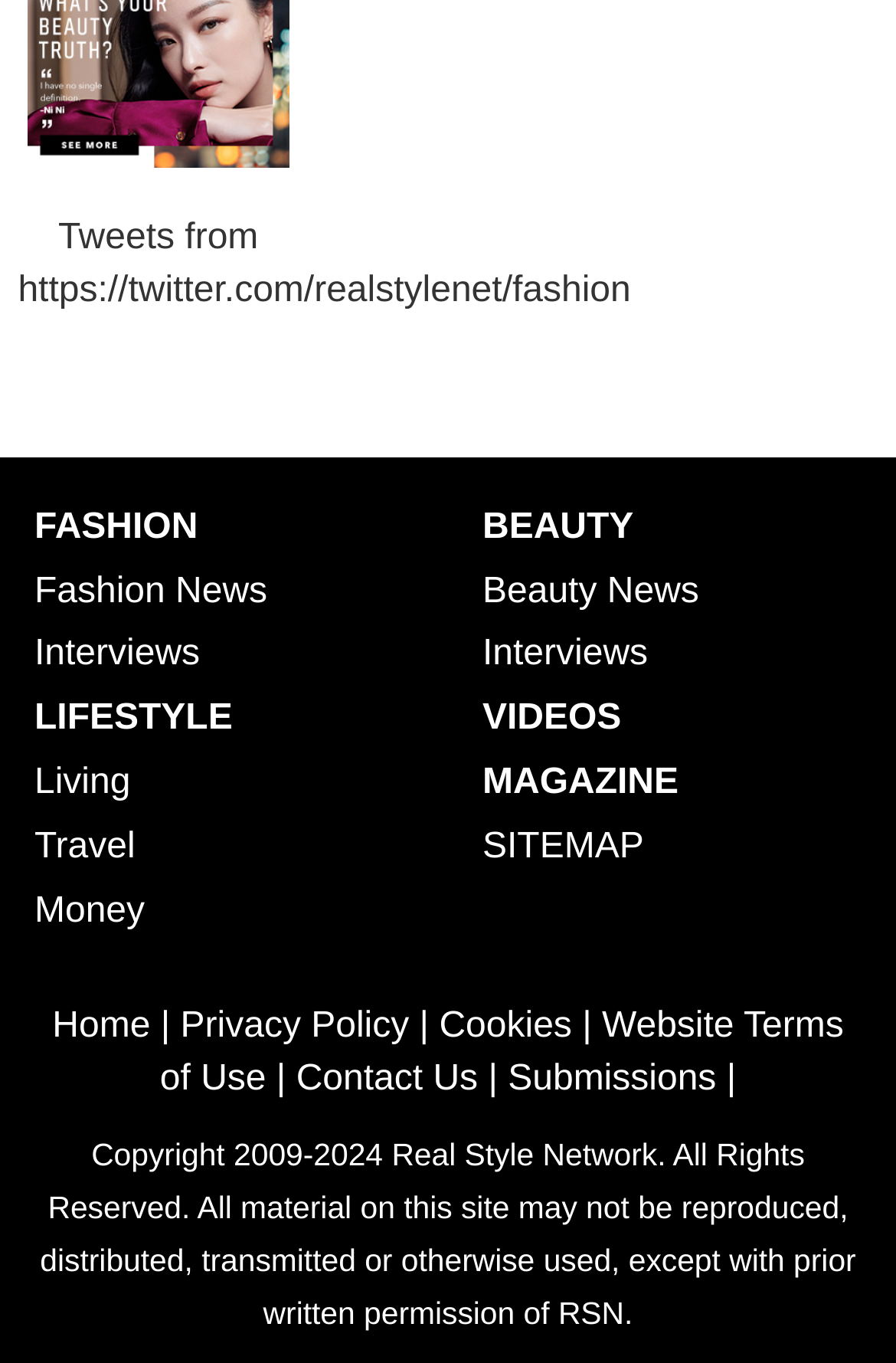Find the bounding box coordinates of the area to click in order to follow the instruction: "Click on the Trip Advisor App Icon".

None